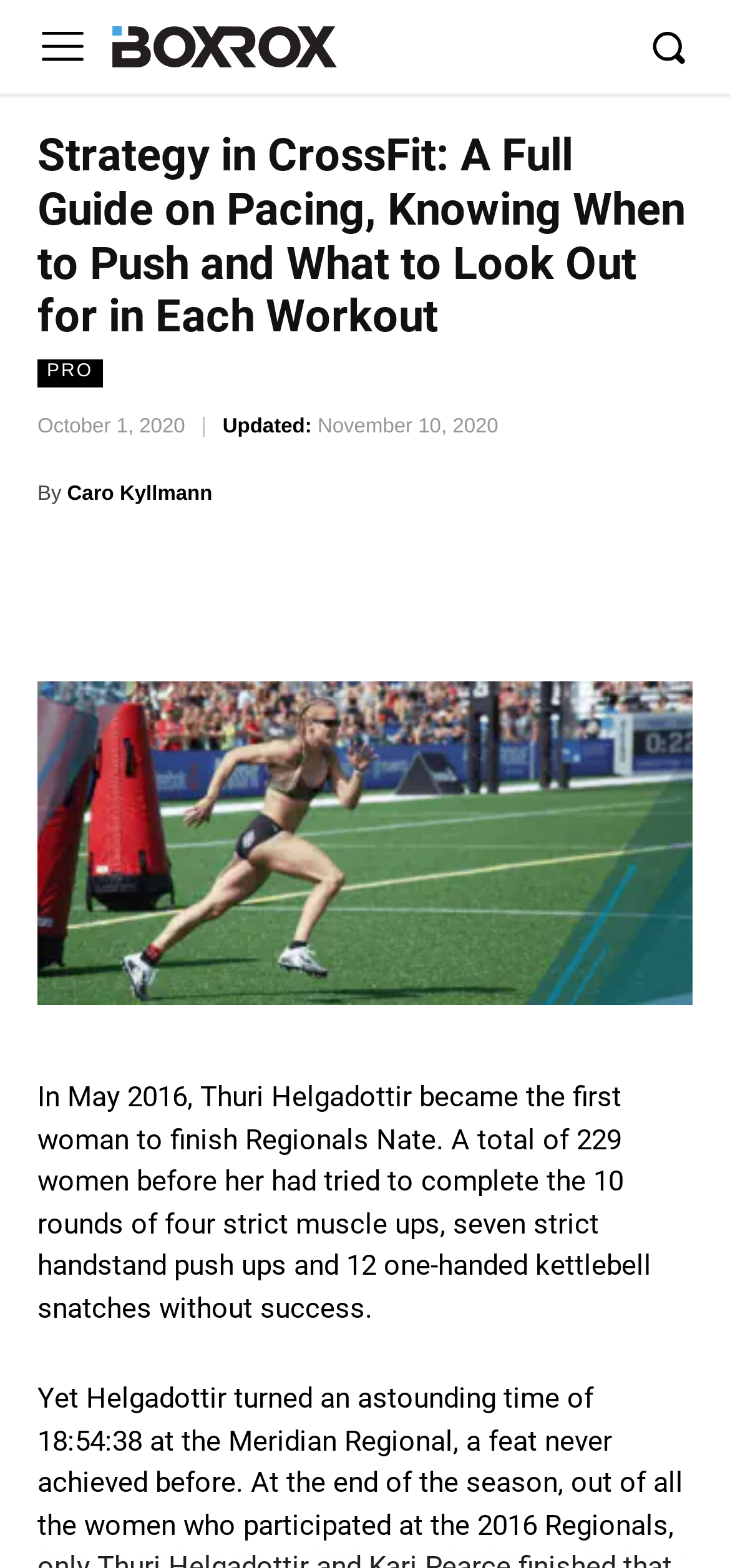Answer succinctly with a single word or phrase:
What is the achievement mentioned in the article?

Finishing Regionals Nate